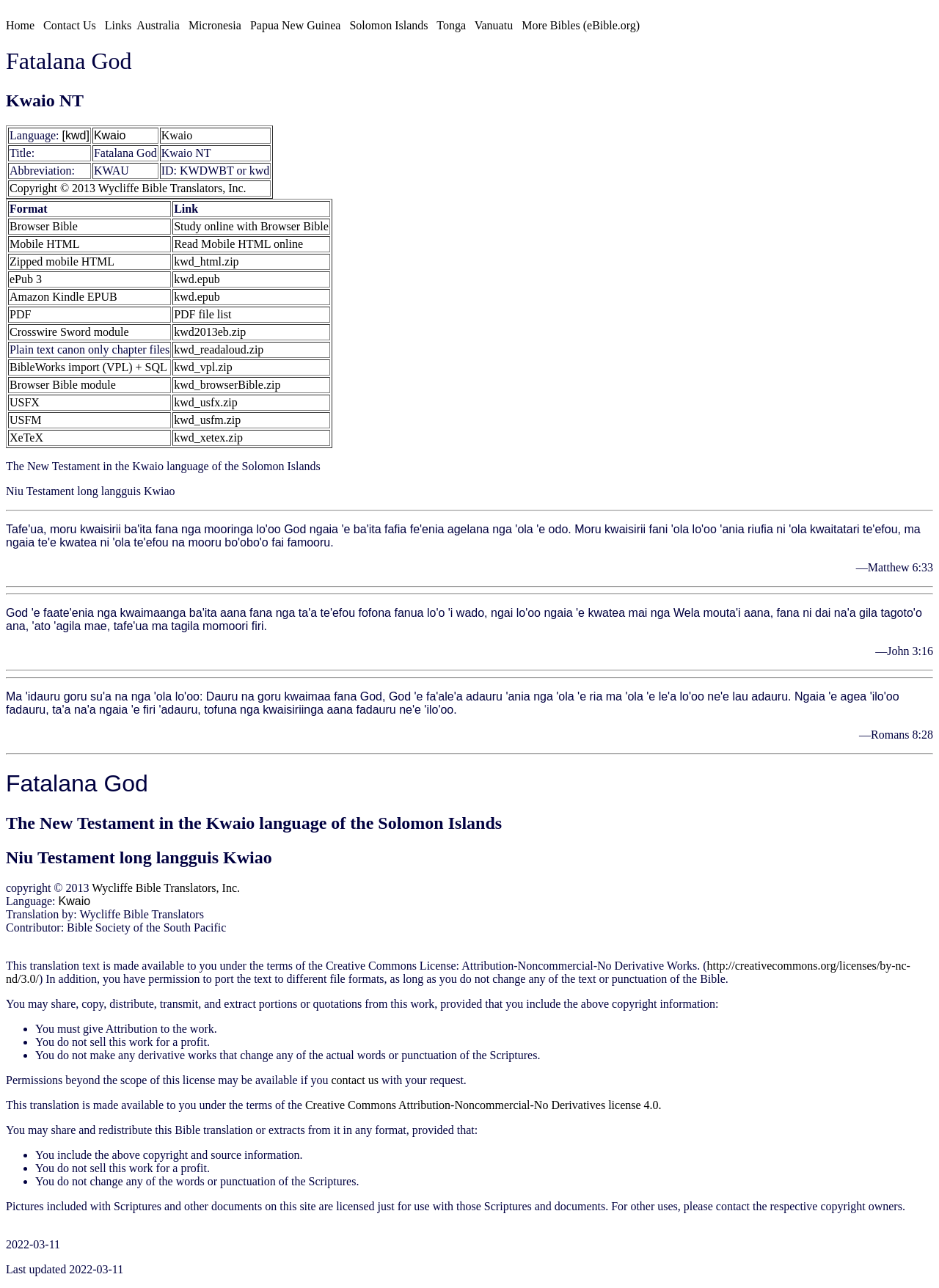Identify the bounding box coordinates for the UI element described by the following text: "Study online with Browser Bible". Provide the coordinates as four float numbers between 0 and 1, in the format [left, top, right, bottom].

[0.185, 0.171, 0.35, 0.18]